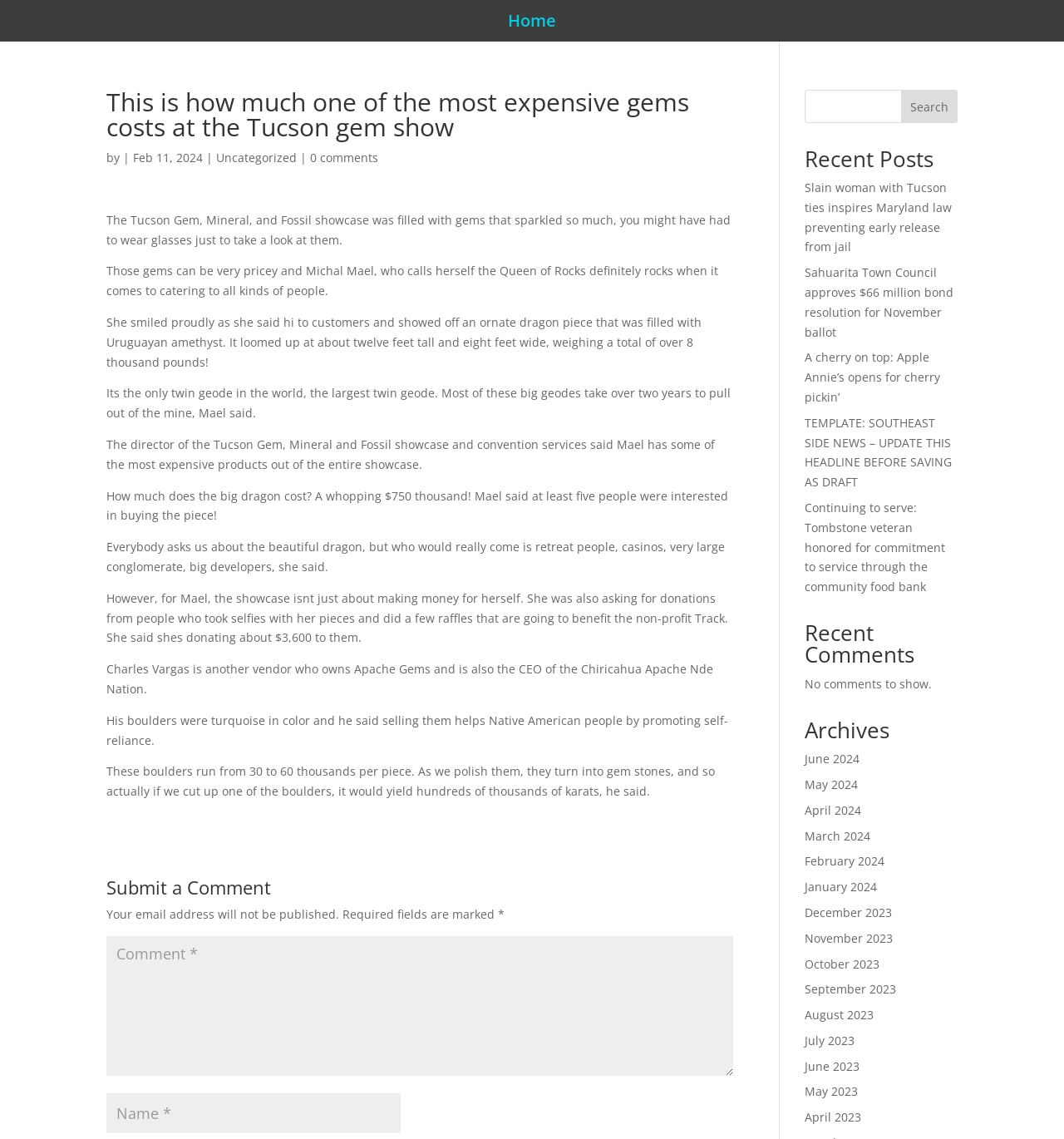Determine the bounding box coordinates for the HTML element described here: "input value="Name *" name="author"".

[0.1, 0.96, 0.377, 0.995]